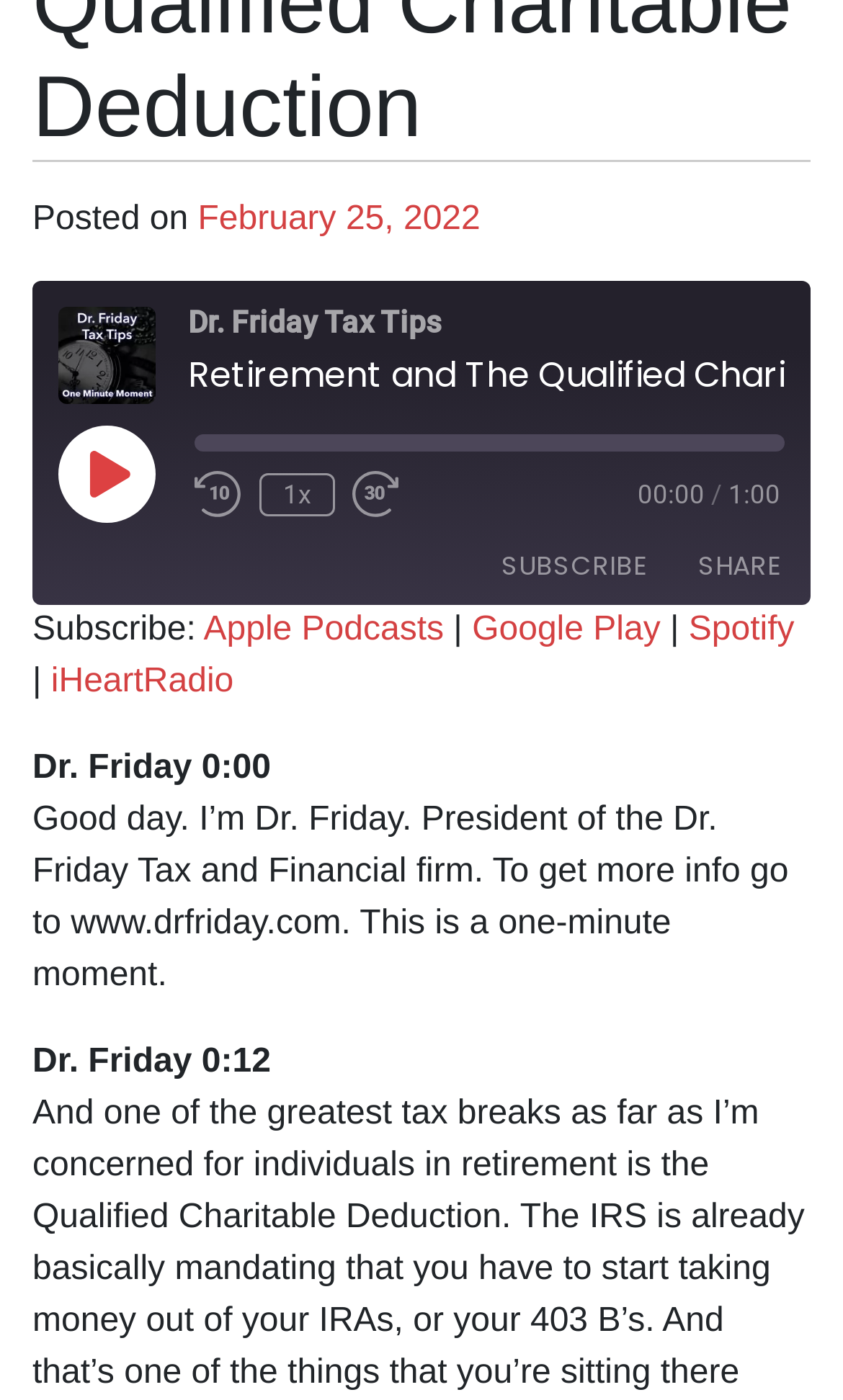Determine the bounding box coordinates for the area you should click to complete the following instruction: "Rewind 10 seconds".

[0.231, 0.337, 0.287, 0.371]